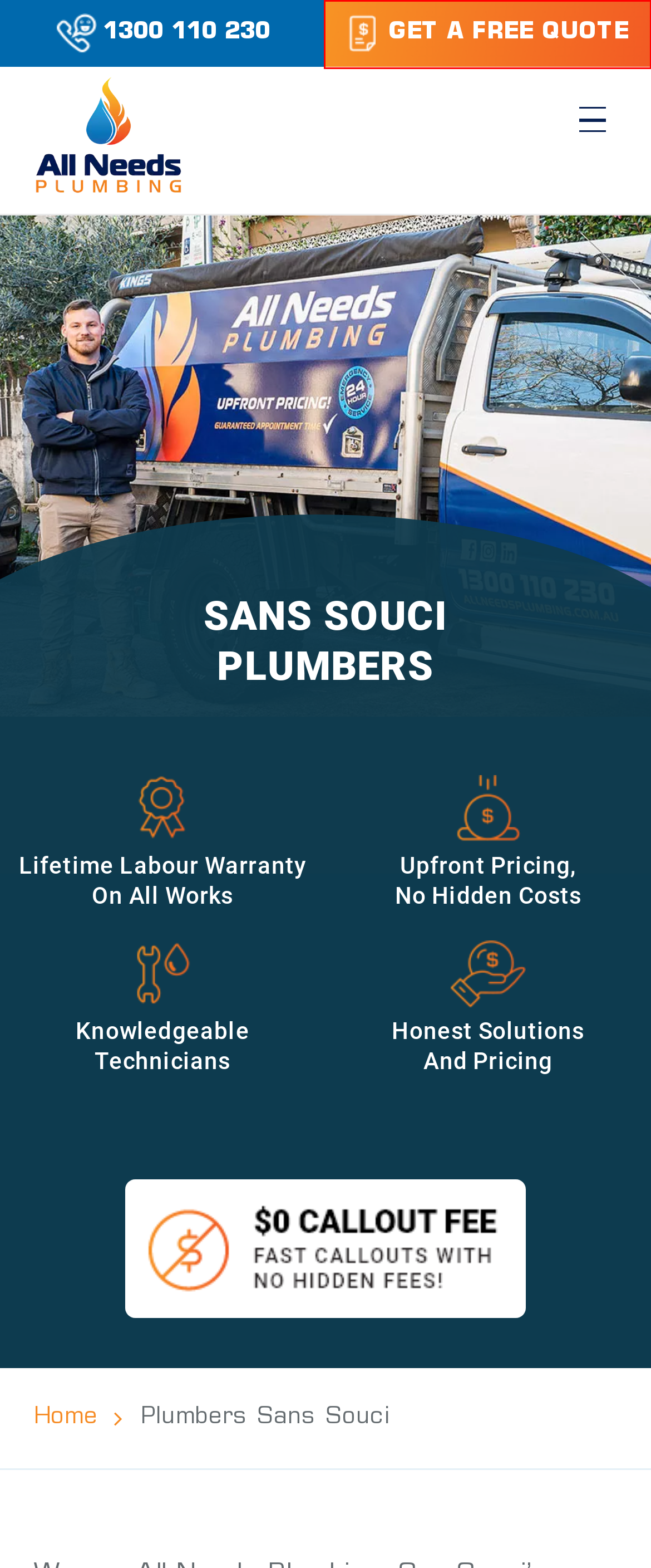You have a screenshot of a webpage with a red bounding box around an element. Identify the webpage description that best fits the new page that appears after clicking the selected element in the red bounding box. Here are the candidates:
A. Contact Us | All Needs Plumbing ▷ Call 1300 110 230 For A FREE Quote
B. Local Plumbers in St George, Sydney NSW | All Needs Plumbing
C. Gallery | All Needs Plumbing ▷ Call 1300 110 230 For A FREE Quote
D. About Us | All Needs Plumbing
E. Licensed Gas Fitter Plumber in Sydney | All Needs Plumbing
F. Emergency Plumbers in St George | Reliable 24 Hour Plumbing
G. Blog | All Needs Plumbing
H. Hurstville Plumbers | Plumbing Services in St George NSW

A